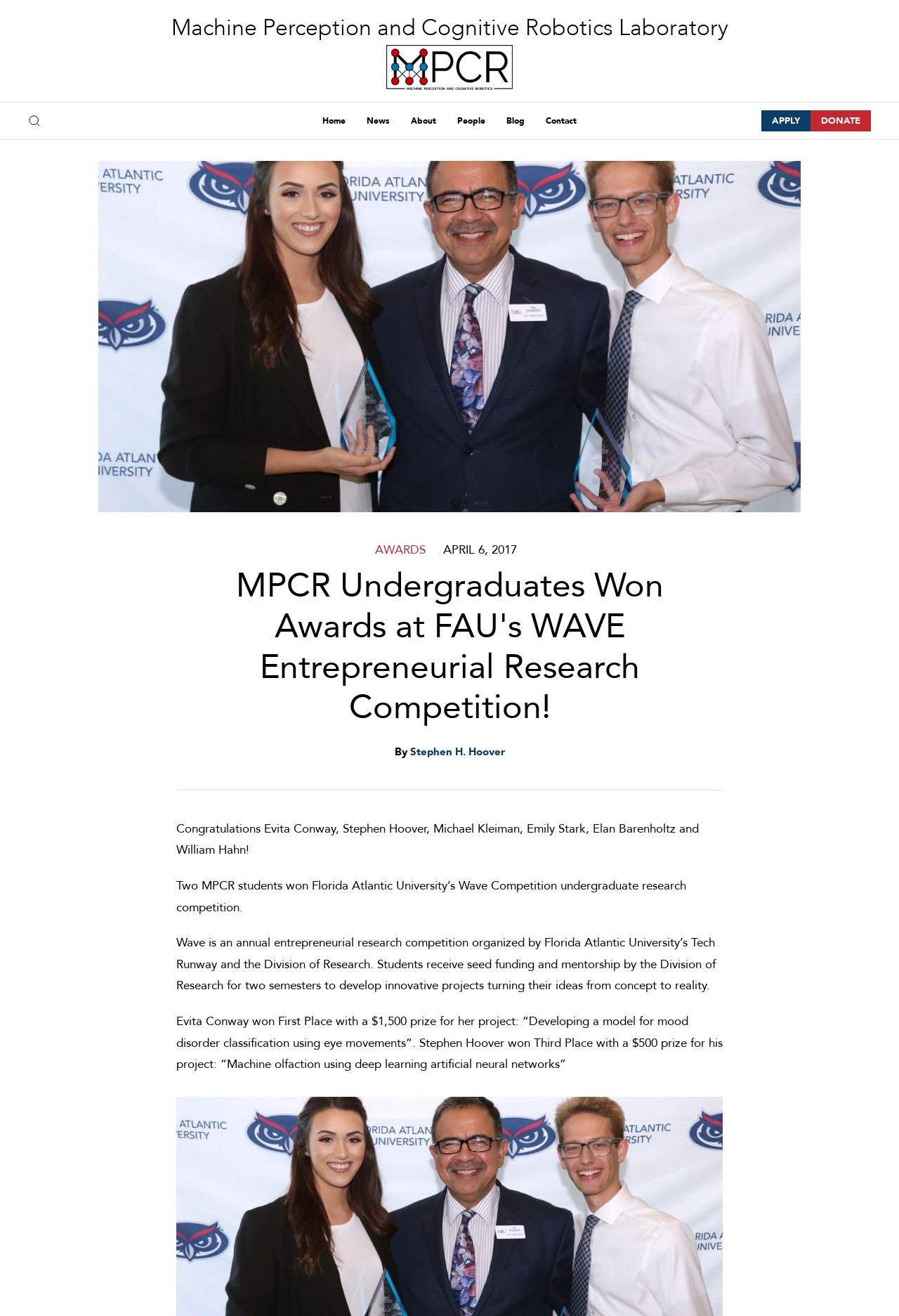What is the purpose of the Wave Competition?
Please provide a single word or phrase in response based on the screenshot.

To develop innovative projects